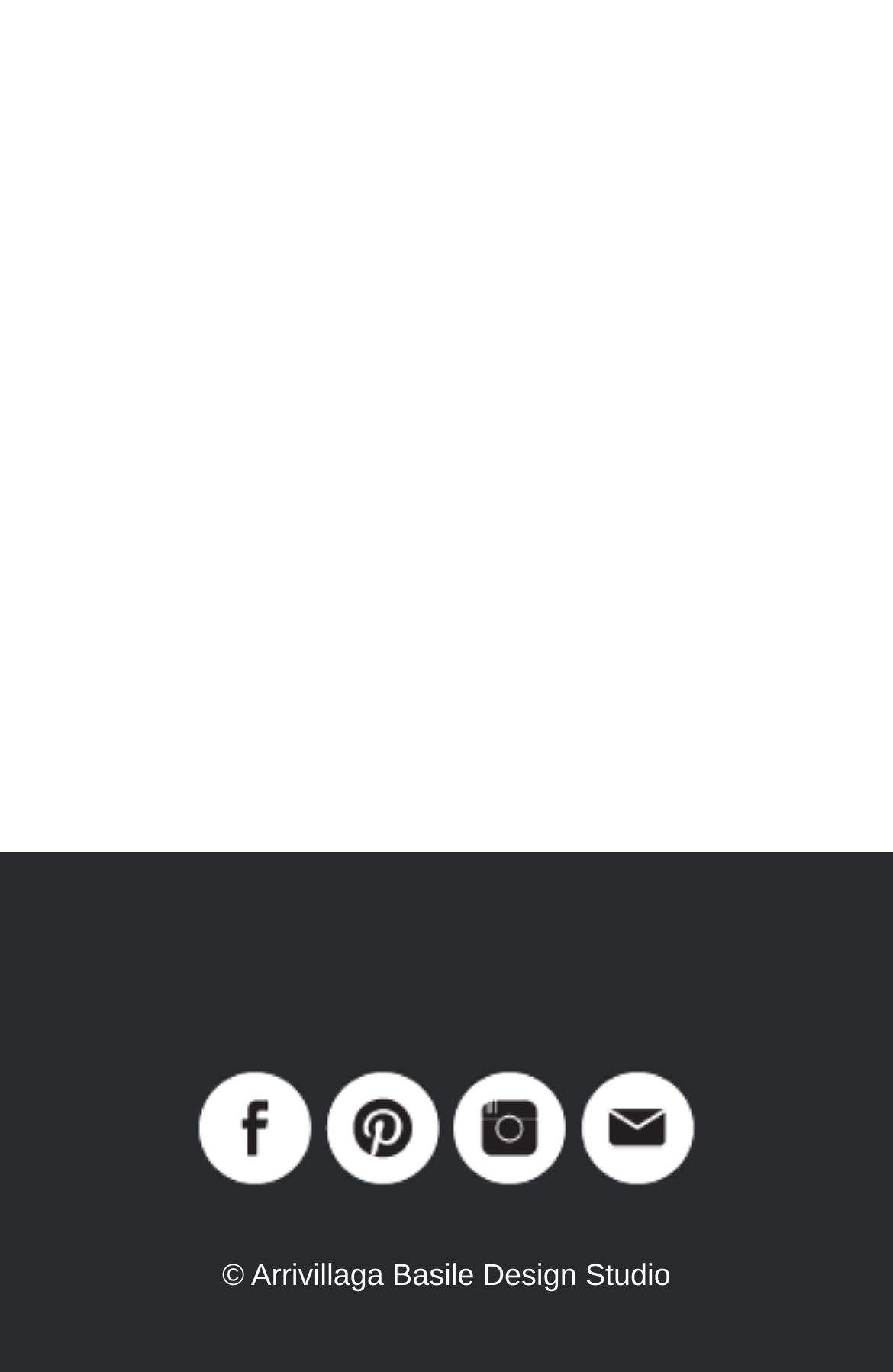Please locate the UI element described by "aria-label="News Categories"" and provide its bounding box coordinates.

None